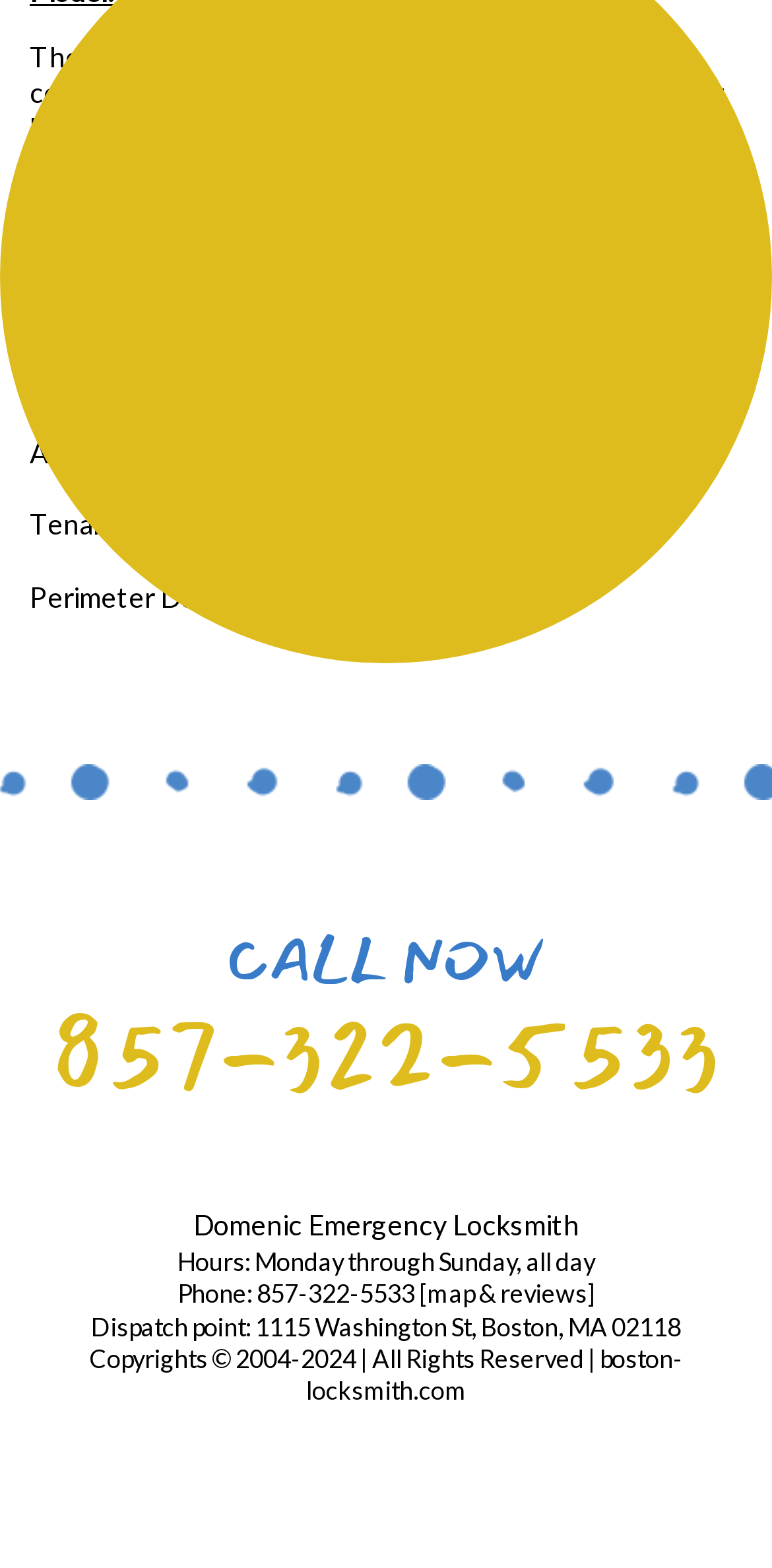Respond with a single word or phrase to the following question: What are the business hours of Domenic Emergency Locksmith?

Monday through Sunday, all day